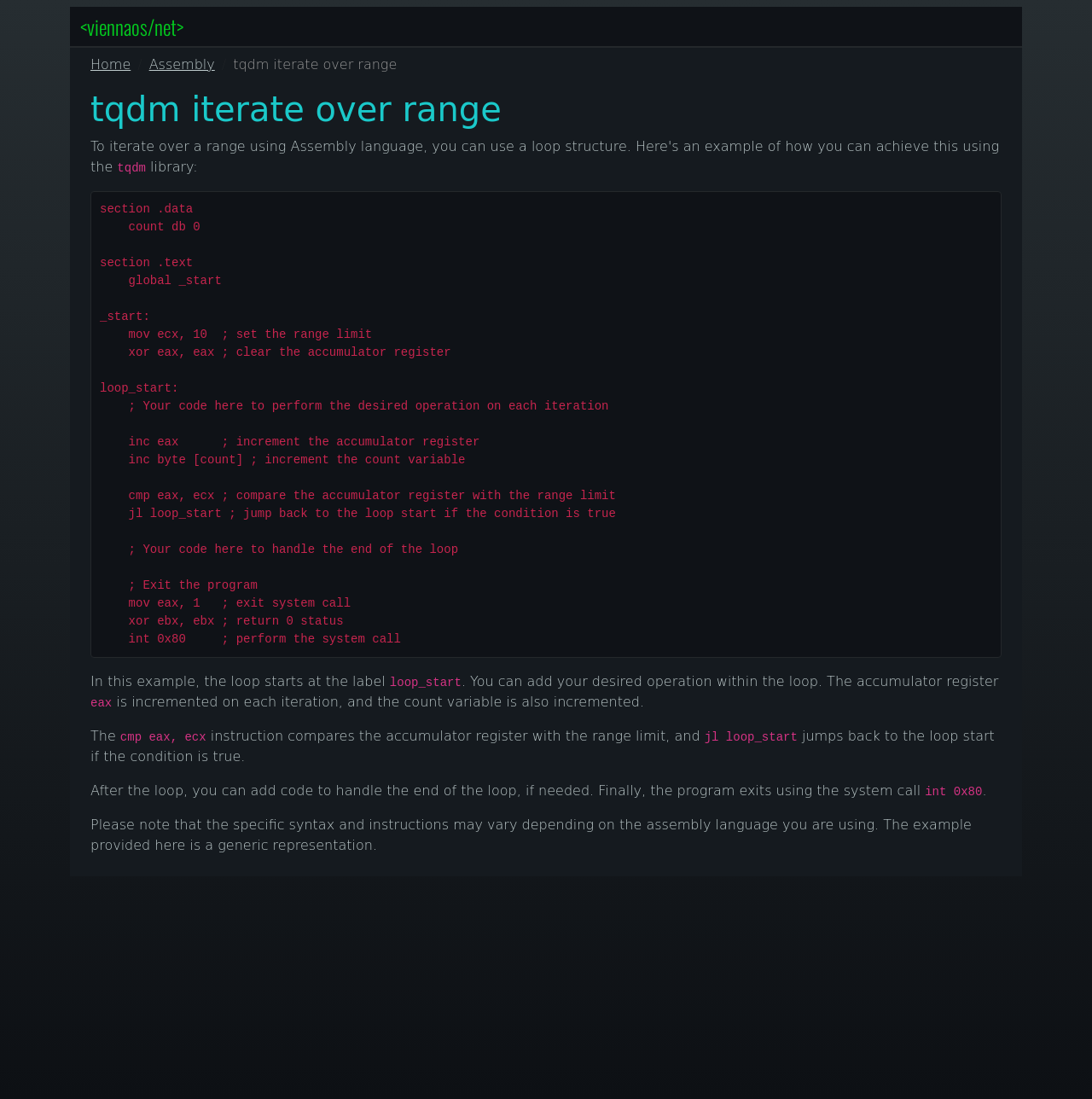Describe the entire webpage, focusing on both content and design.

This webpage is about explaining how to iterate over a range using the tqdm library. At the top left, there is a link to "viennaos/net". Below it, a navigation breadcrumb is displayed, showing links to "Home" and "Assembly" on the left, and the title "tqdm iterate over range" on the right. 

A heading with the same title "tqdm iterate over range" is located below the navigation breadcrumb. To the right of the heading, there is a static text "library:". 

The main content of the webpage is a code block that takes up most of the page. The code is written in assembly language and demonstrates how to iterate over a range. It includes comments explaining the purpose of each section of the code. 

Below the code block, there are several paragraphs of text that explain the code in more detail. The text explains how the loop starts, how the accumulator register and count variable are incremented, and how the loop ends. It also notes that the specific syntax and instructions may vary depending on the assembly language being used.